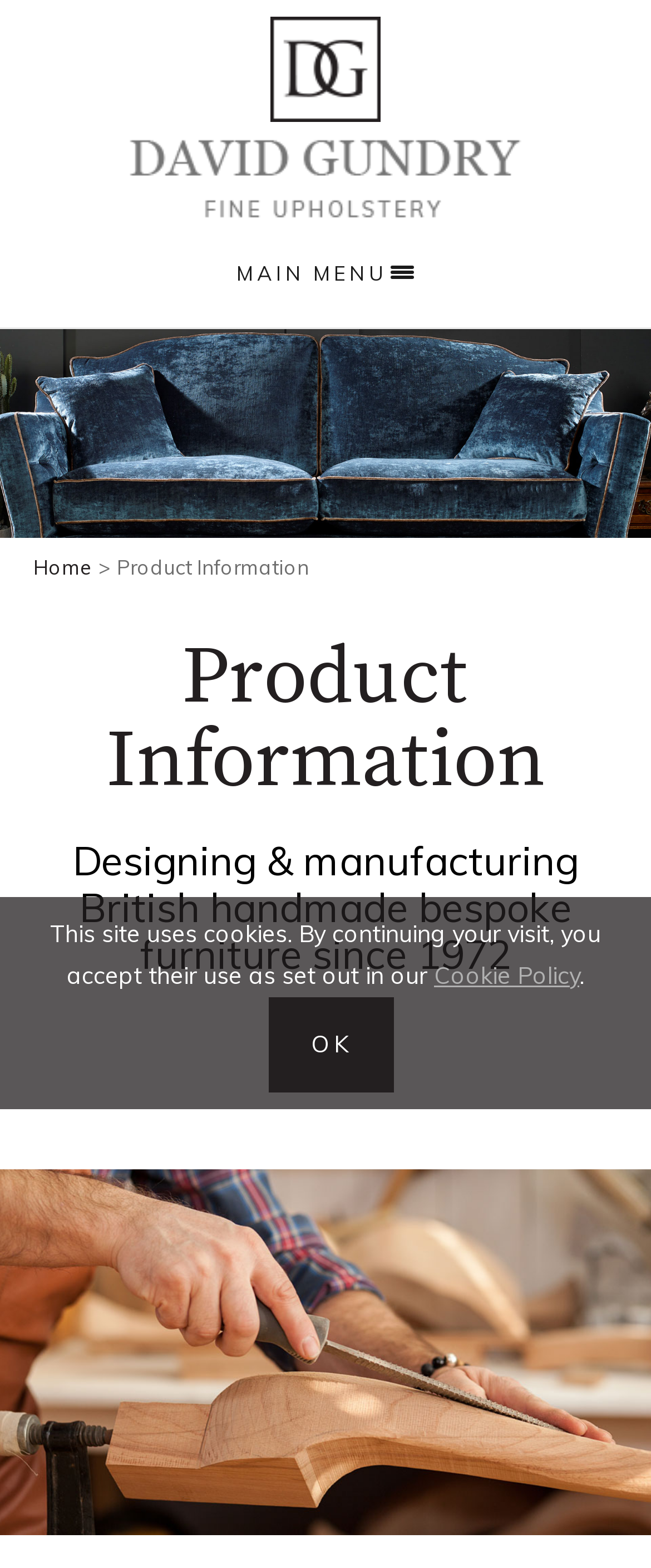Provide a comprehensive caption for the webpage.

The webpage is about David Gundry Upholstery Limited, a British manufacturer of handmade bespoke furniture since 1972. At the top left of the page, there is a link to "David Gundry Fine Upholstery" accompanied by an image with the same name. Below this, there is a heading "MAIN MENU" which is also a link. 

On the top of the page, there is a wide image that spans the entire width of the page. Below this image, there are several elements aligned horizontally. From left to right, there is a link to "Home", a static text "Product Information", and a heading with the same text. 

Further down, there is another heading that summarizes the company's history and expertise, stating that they have been designing and manufacturing British handmade bespoke furniture since 1972. 

At the bottom of the page, there is a wide image that spans the entire width of the page. Above this image, there is a static text informing visitors that the site uses cookies, followed by a link to the "Cookie Policy". To the right of this link, there is a button labeled "OK".